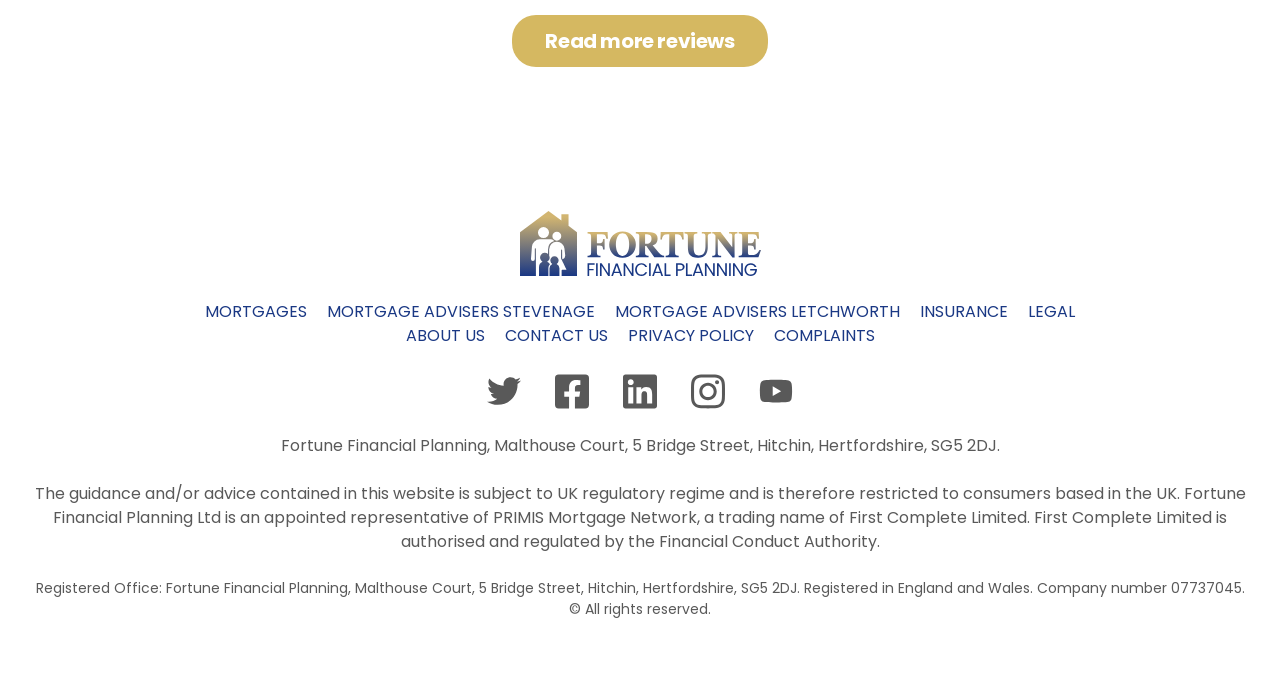Could you indicate the bounding box coordinates of the region to click in order to complete this instruction: "Contact Us".

[0.388, 0.473, 0.481, 0.507]